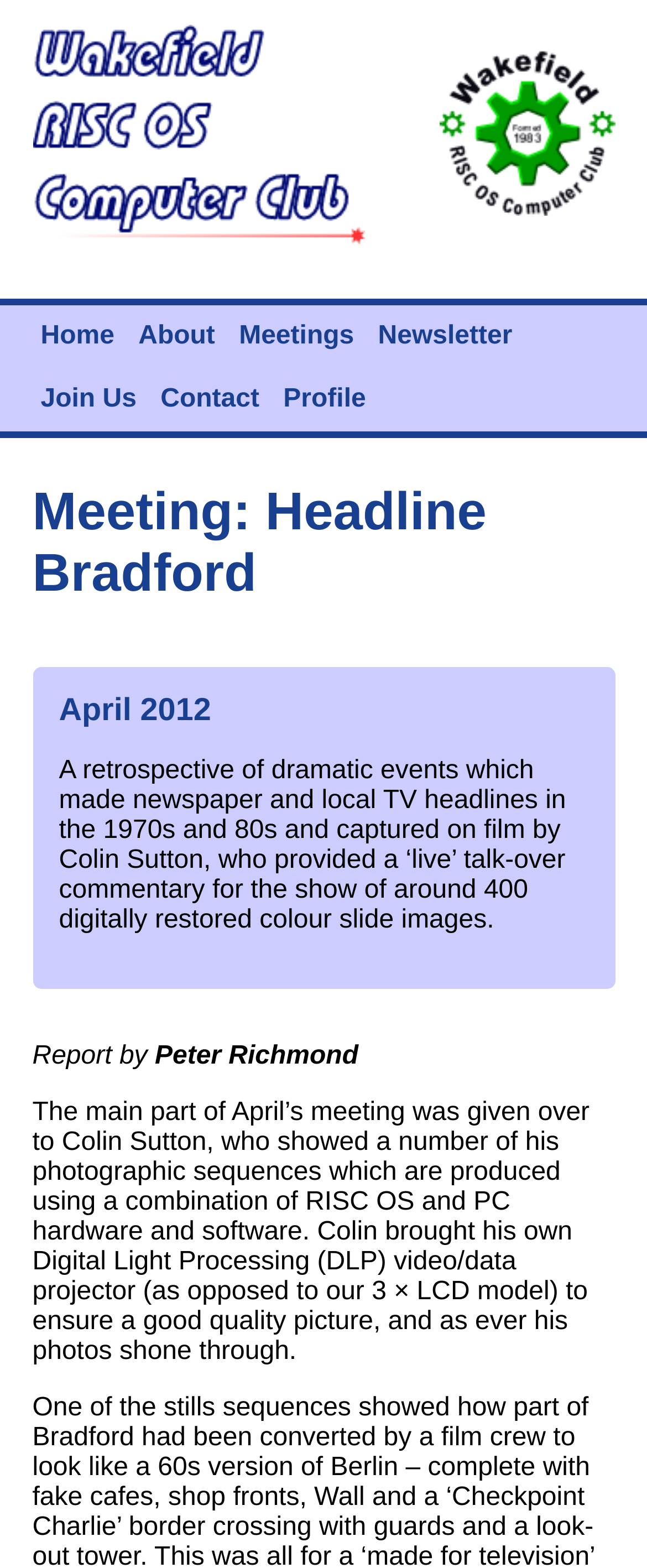Provide the bounding box coordinates for the UI element described in this sentence: "About". The coordinates should be four float values between 0 and 1, i.e., [left, top, right, bottom].

[0.201, 0.195, 0.345, 0.235]